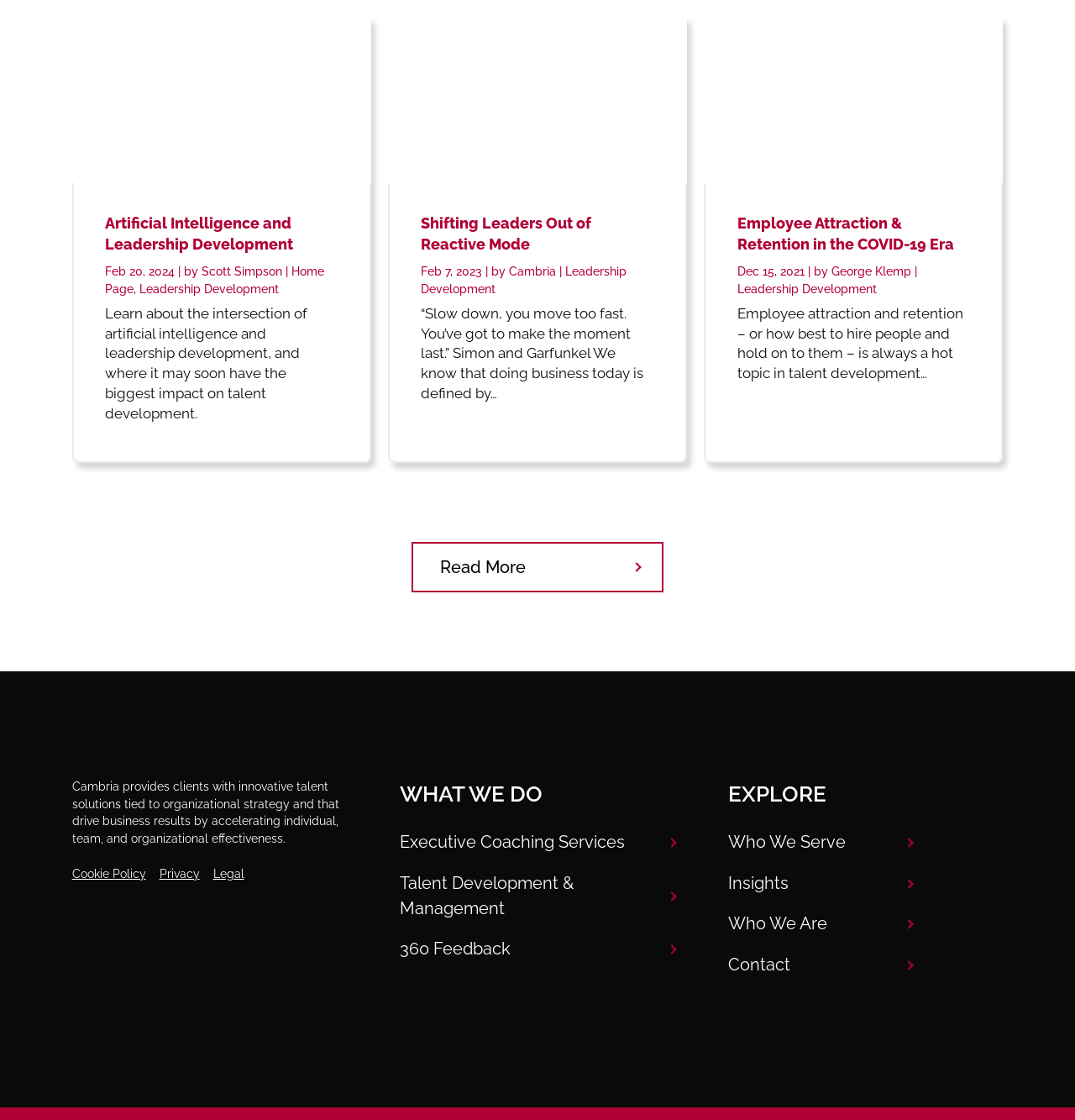Can you find the bounding box coordinates of the area I should click to execute the following instruction: "Read more about Artificial Intelligence and Leadership Development"?

[0.098, 0.19, 0.314, 0.235]